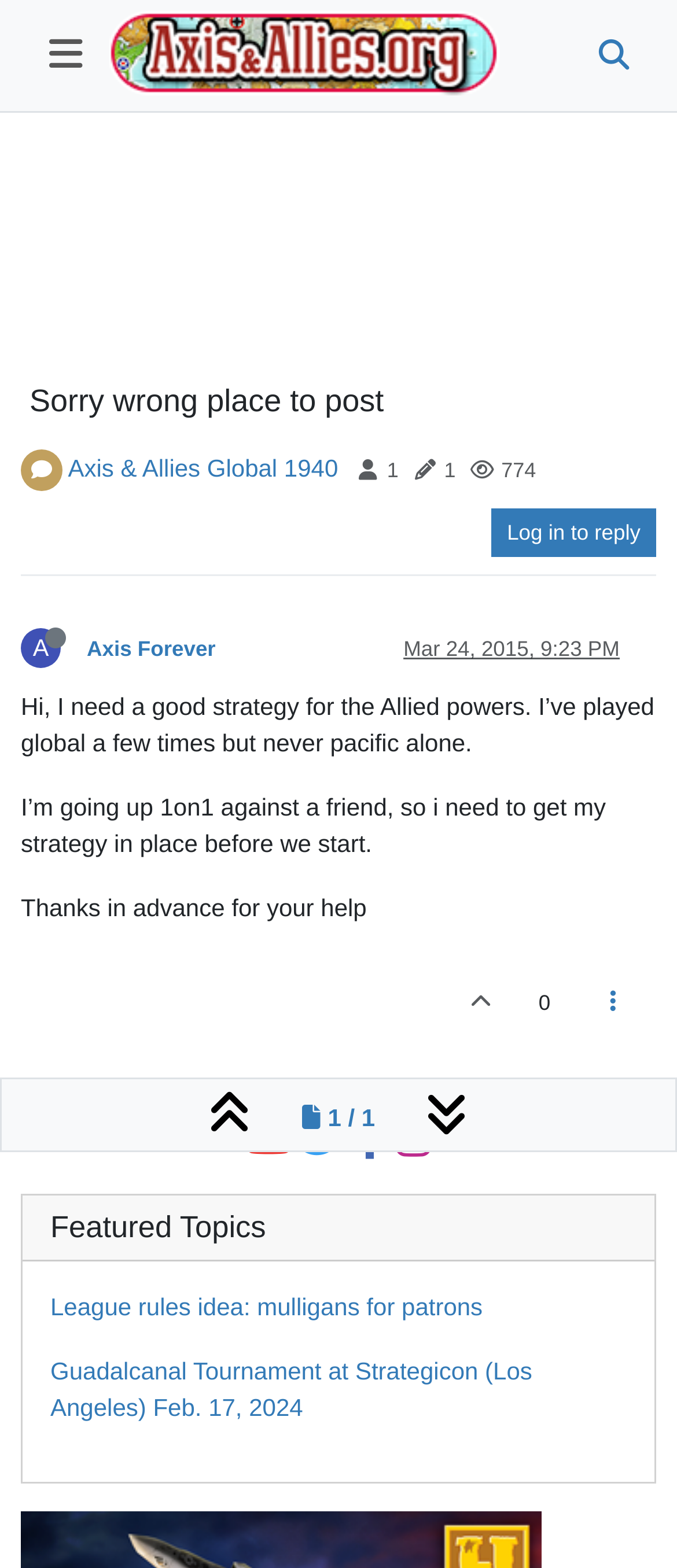Can you specify the bounding box coordinates of the area that needs to be clicked to fulfill the following instruction: "Click the 'HOME' menu item"?

None